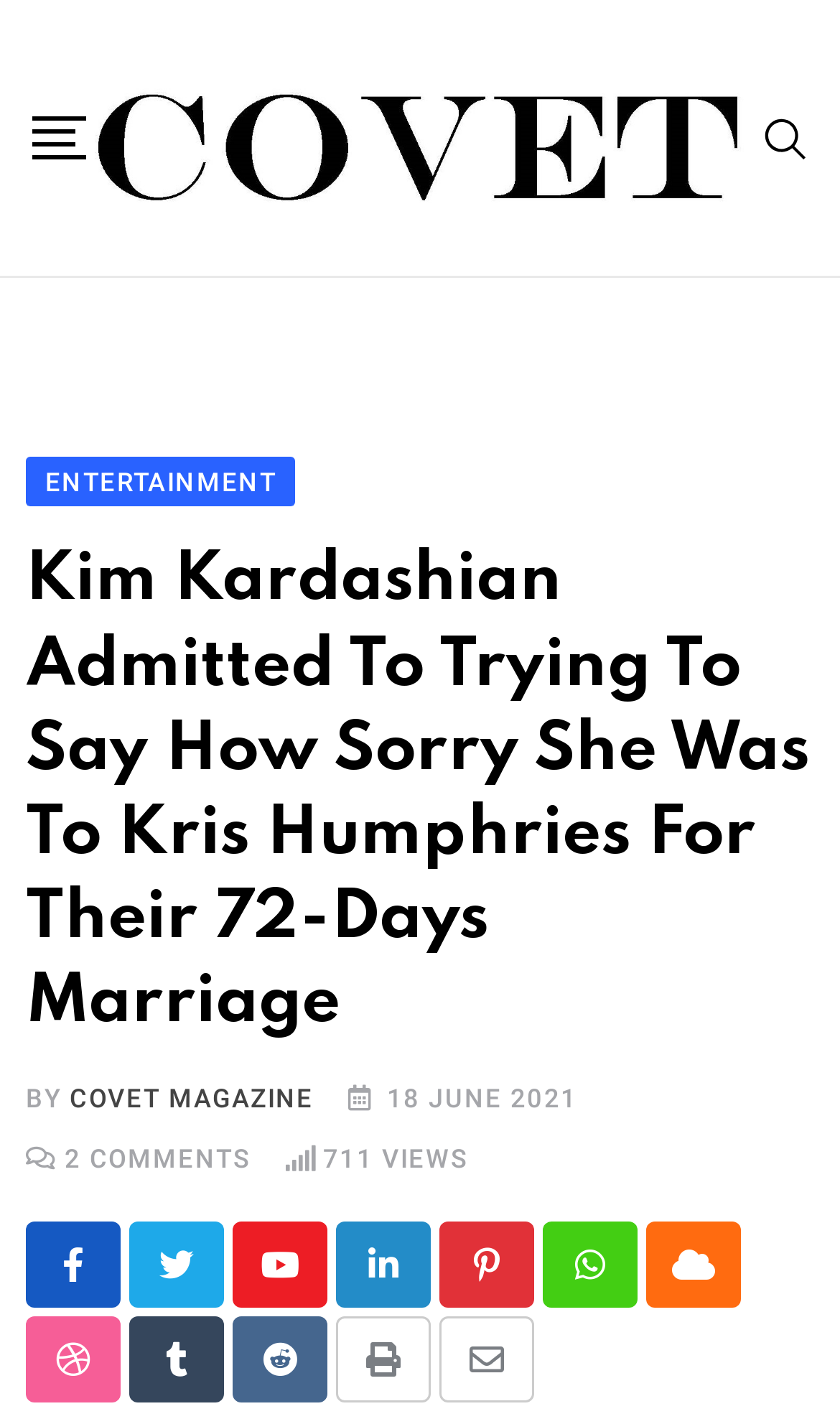Elaborate on the different components and information displayed on the webpage.

This webpage is about Kim Kardashian's apology to Kris Humphries for their 72-day marriage. At the top, there is a link to the webpage's title, "Kim Kardashian Admitted To Trying To Say How Sorry She Was To Kris Humphries For Their 72-Days Marriage". To the right of this link, there is a search link accompanied by a small image. Below these elements, there is a heading with the same title as the webpage. 

On the left side of the webpage, there are several links, including "ENTERTAINMENT", which is positioned above the heading. Below the heading, there is a byline "BY COVET MAGAZINE" with the date "18 JUNE 2021" to the right. Further down, there are some statistics, including the number of comments and views, which are "711" and "VIEWS" respectively.

At the bottom of the webpage, there are several social media links, including Facebook, Twitter, Youtube, LinkedIn, Pinterest, Whatsapp, and Cloud, among others. These links are arranged in two rows, with the first row containing seven links and the second row containing eight links.